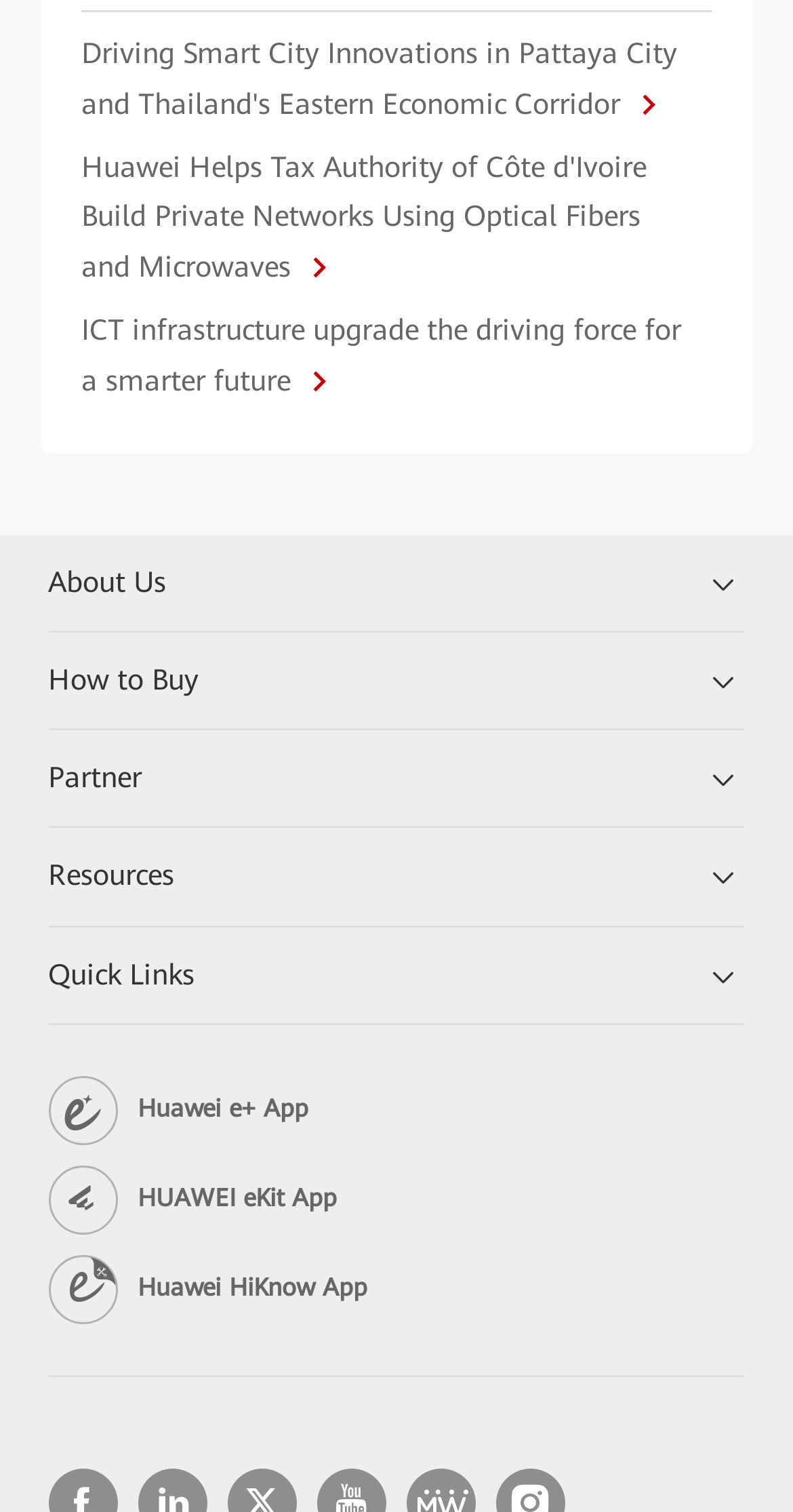Refer to the image and provide an in-depth answer to the question: 
How many sections are there in the webpage?

By analyzing the webpage structure, I can see that it is divided into two main sections: the top section with links and the bottom section with a layout table and app links.